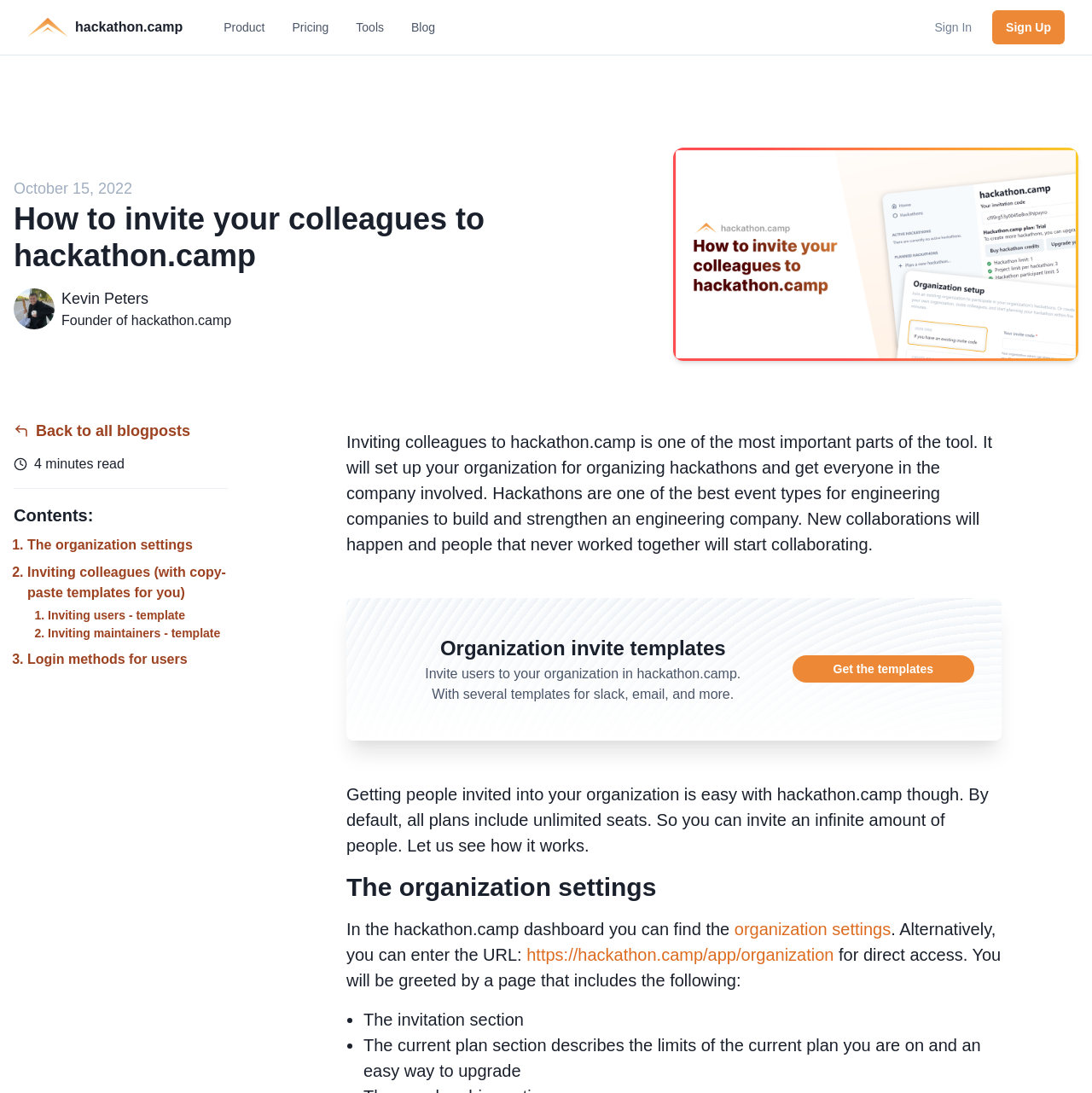Identify and provide the main heading of the webpage.

How to invite your colleagues to hackathon.camp